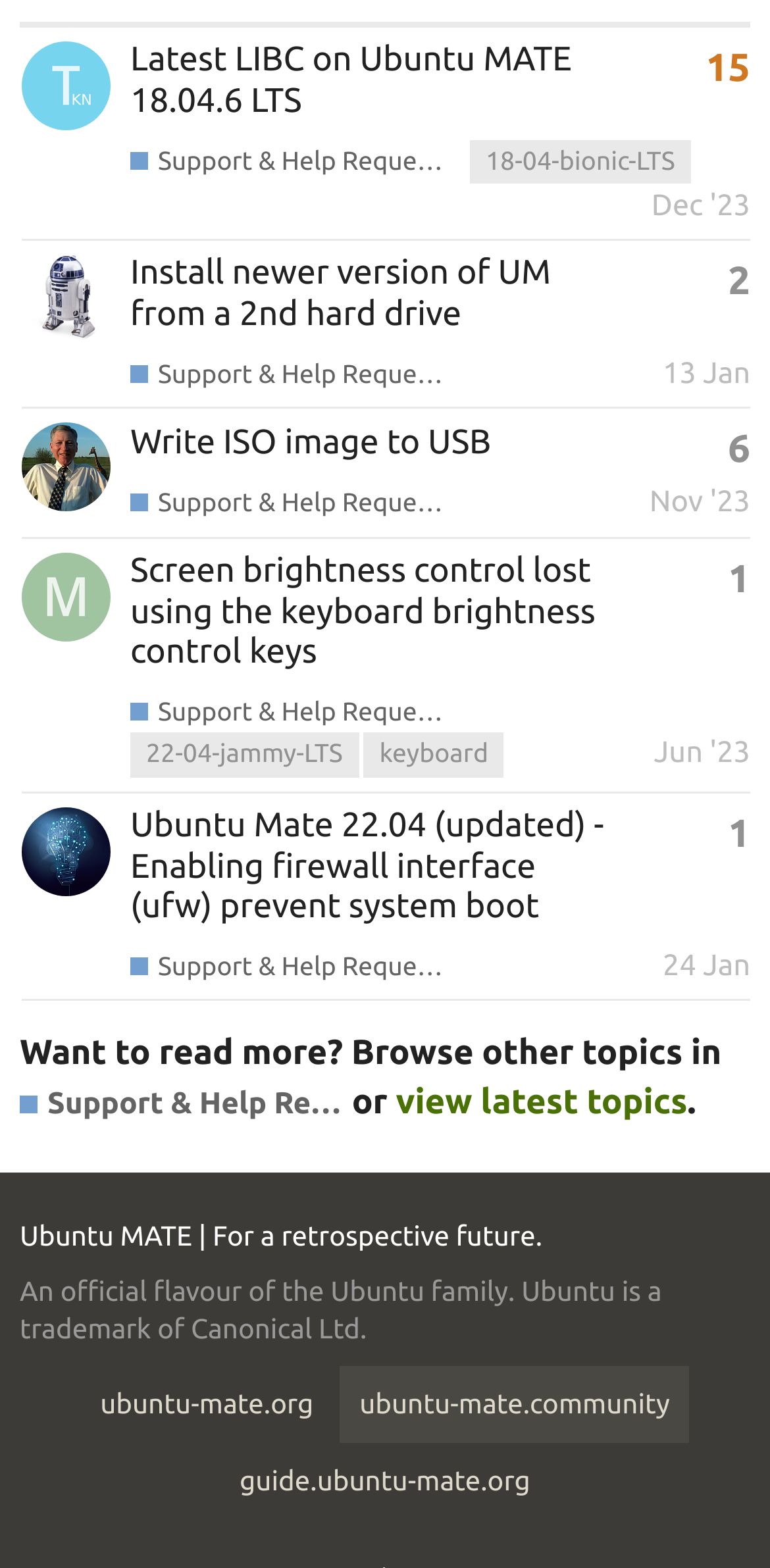Identify the bounding box for the UI element described as: "Write ISO image to USB". The coordinates should be four float numbers between 0 and 1, i.e., [left, top, right, bottom].

[0.169, 0.26, 0.638, 0.321]